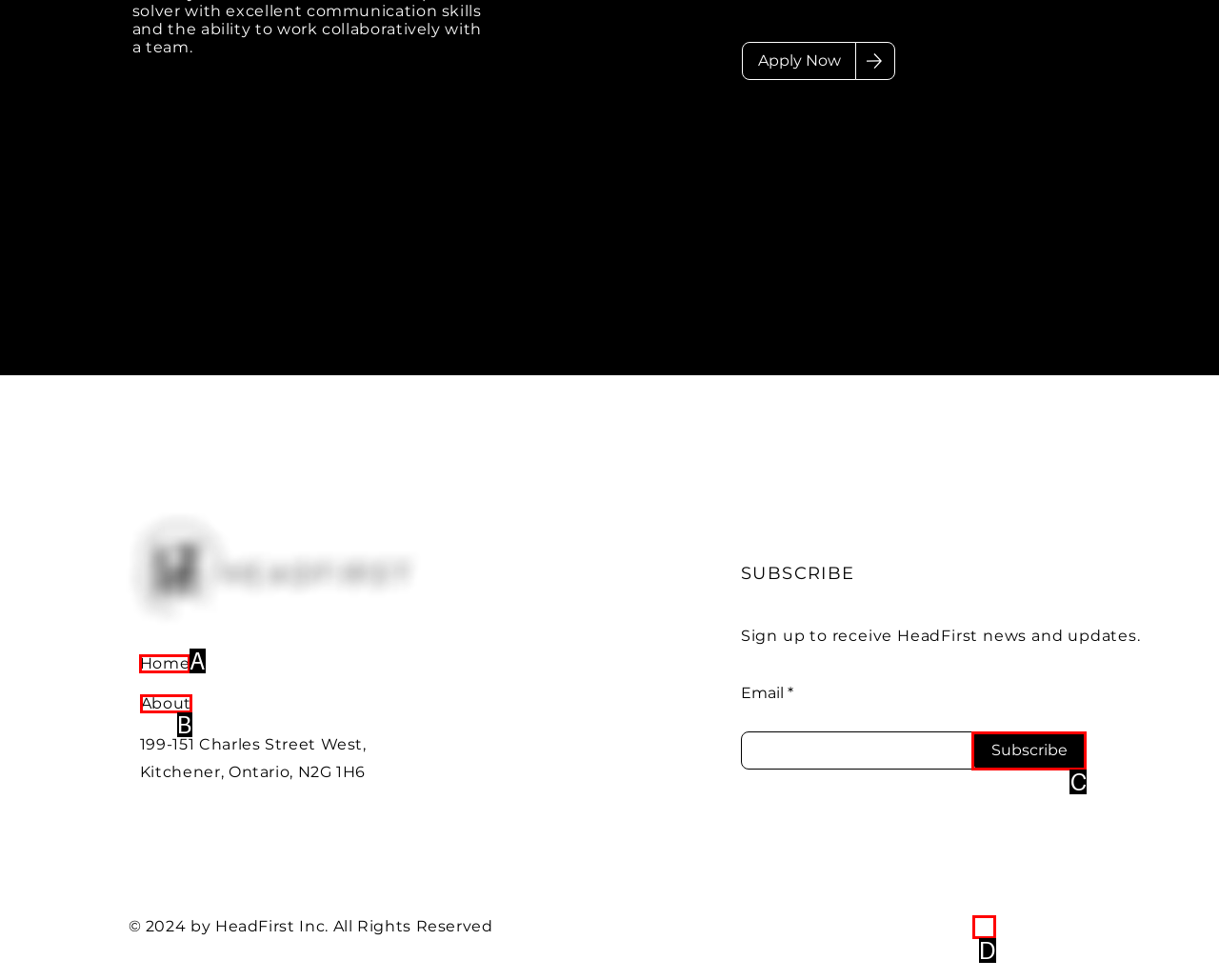Using the description: Subscribe, find the HTML element that matches it. Answer with the letter of the chosen option.

C